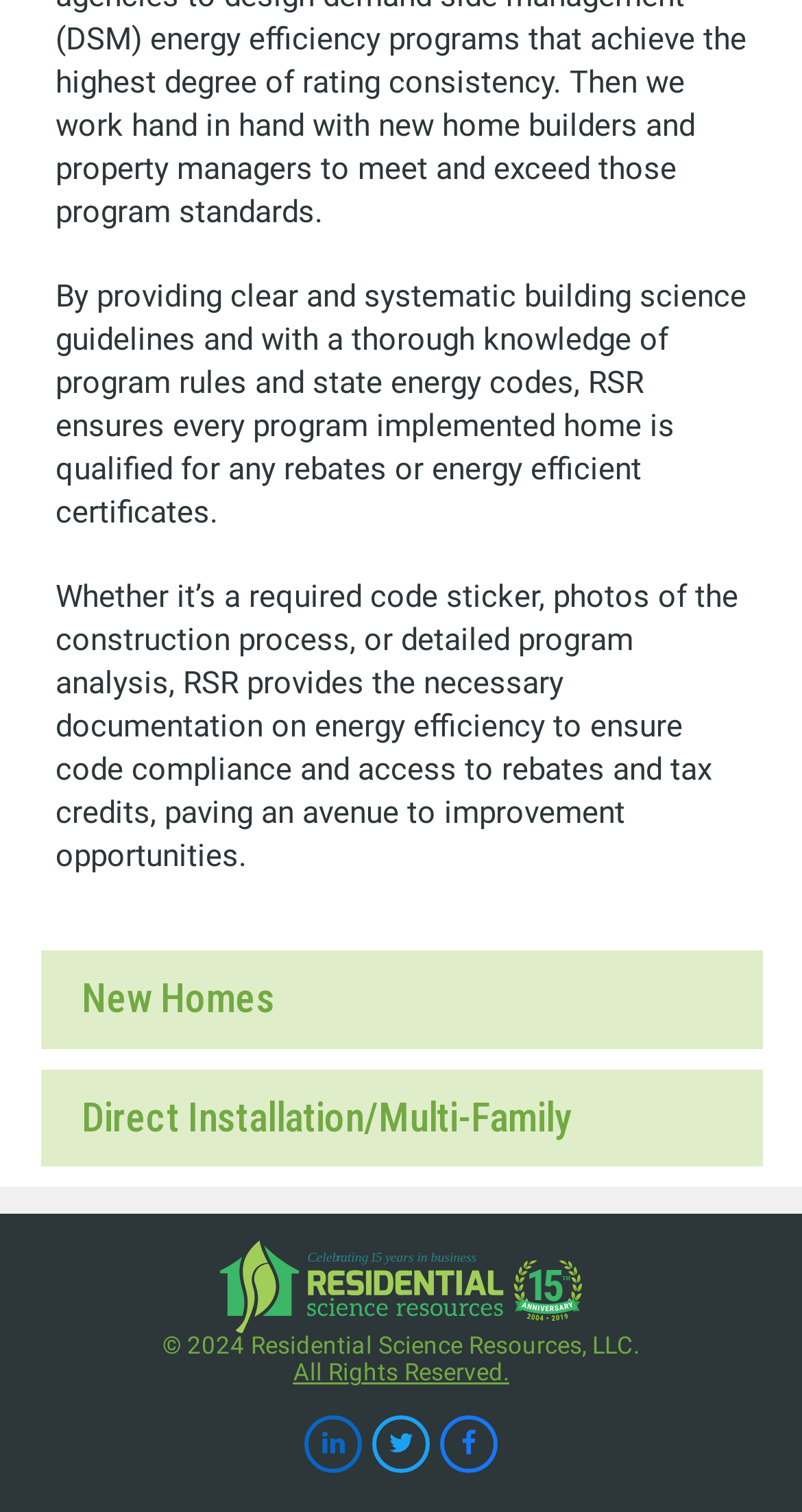Given the description of the UI element: "All Rights Reserved.", predict the bounding box coordinates in the form of [left, top, right, bottom], with each value being a float between 0 and 1.

[0.365, 0.898, 0.635, 0.917]